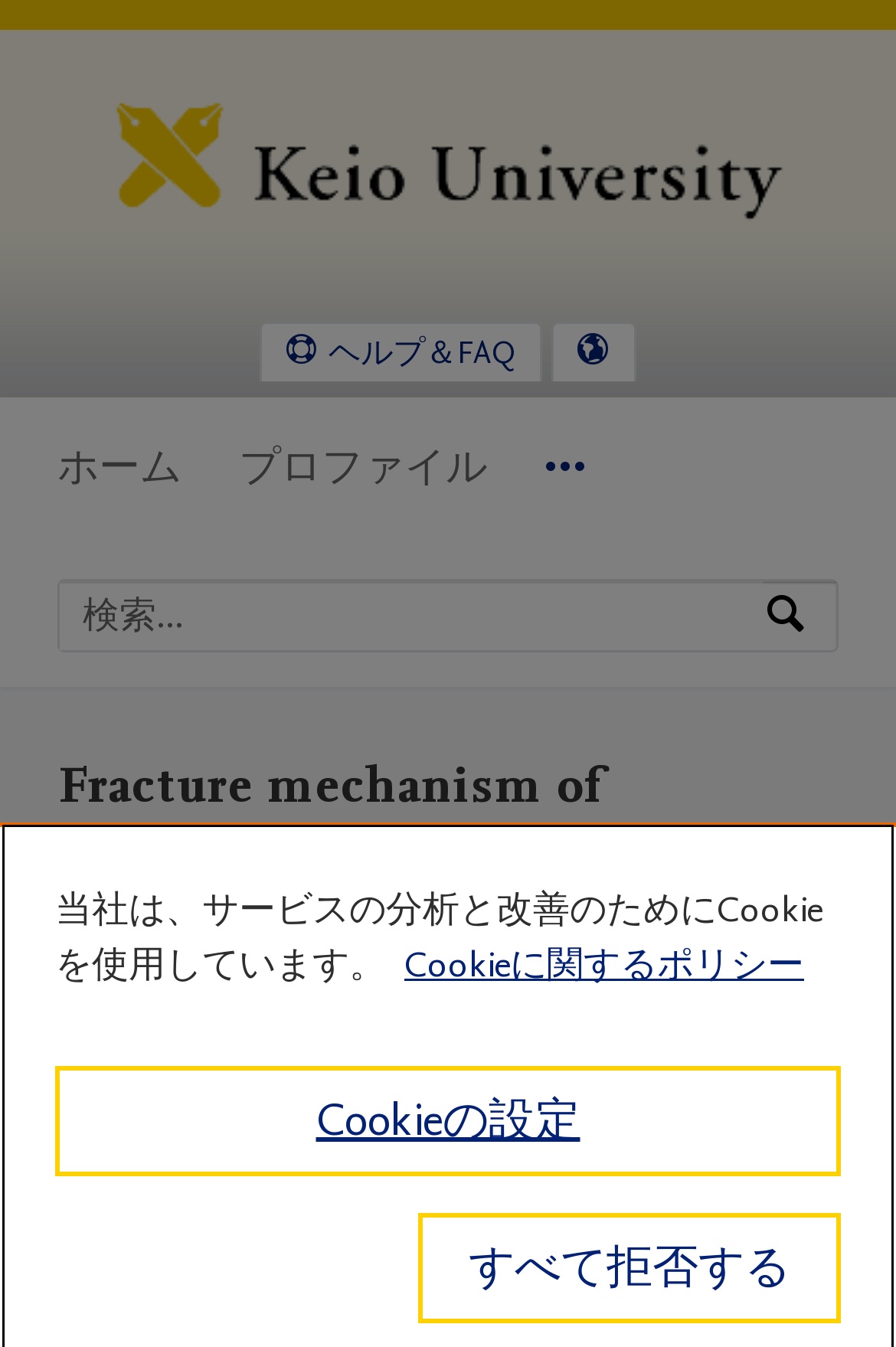Using the description "Keio University ホーム", predict the bounding box of the relevant HTML element.

[0.127, 0.165, 0.873, 0.203]